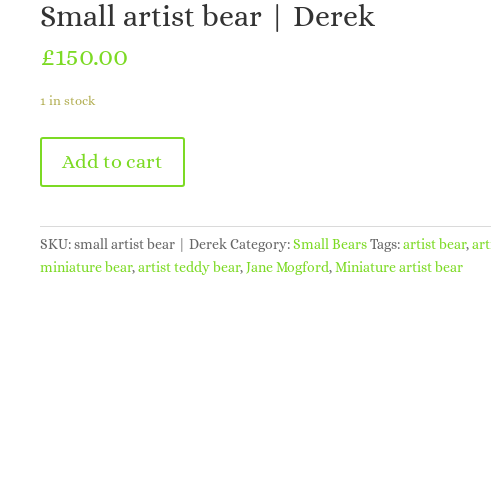Explain what the image portrays in a detailed manner.

This image features the "Small artist bear | Derek," a charming collectible piece priced at £150. The bear is noted for its craftsmanship, standing just 5 inches tall and made with black and fawn long pile fabric and ultra suede footpads. It has glass eyes and features intricate needle sculpting on its face and footpads. Currently, there is one available in stock. 

The image includes an "Add to cart" button, inviting collectors to purchase this delightful addition for their collection. The product is categorized under "Small Bears," with tags including artist bear, miniature bear, and artist teddy bear, indicating its distinctive artisanal quality. This piece is created by Jane Mogford, showcasing her expertise in bear making.